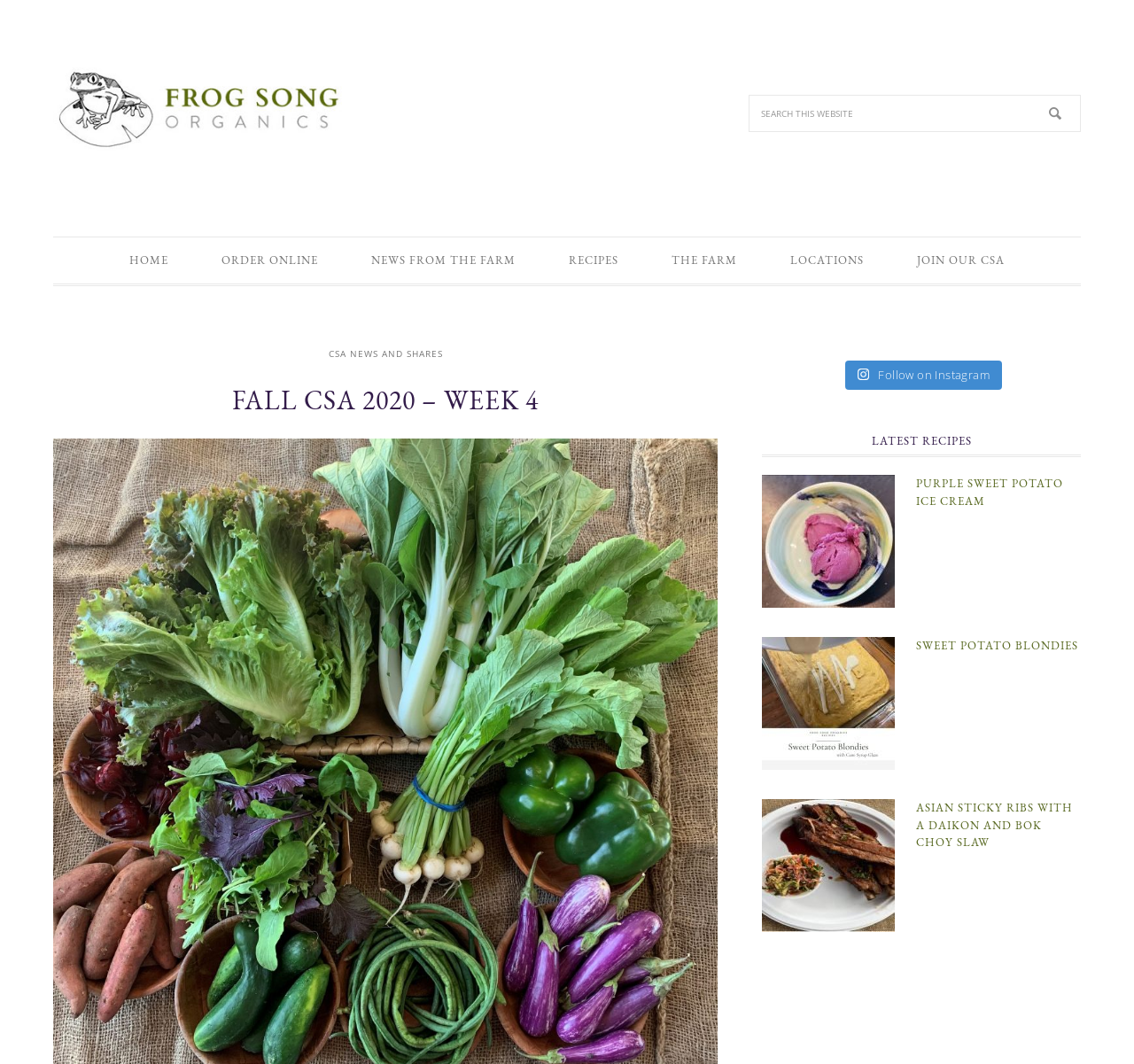Determine the bounding box coordinates of the region I should click to achieve the following instruction: "Read the 'Hong Kong retailer expects big surge in mainland jewelry sales, plans expansion' article". Ensure the bounding box coordinates are four float numbers between 0 and 1, i.e., [left, top, right, bottom].

None